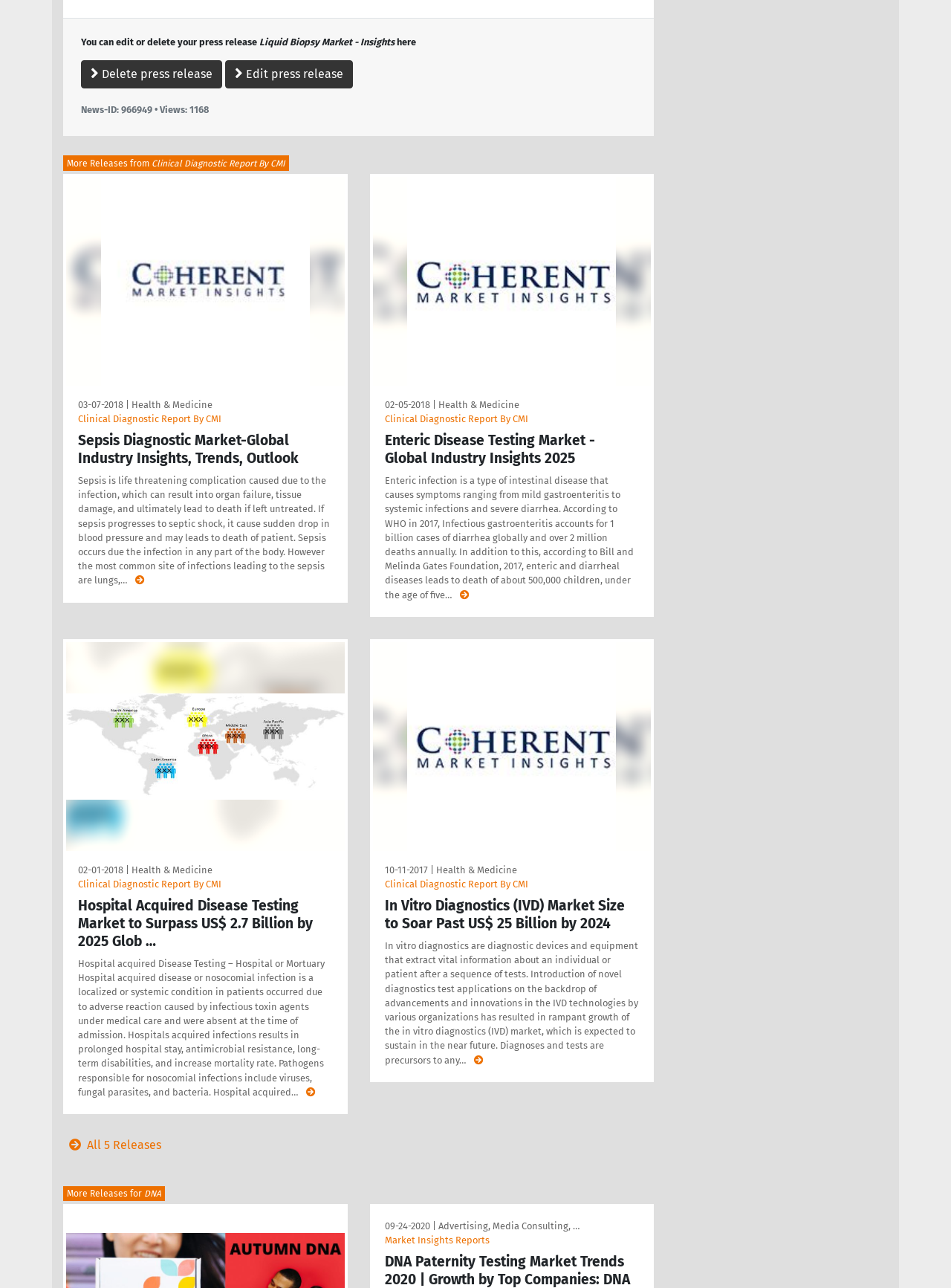Who is the author of the press release 'Liquid Biopsy Market - Insights'?
Look at the screenshot and respond with one word or a short phrase.

Clinical Diagnostic Report By CMI